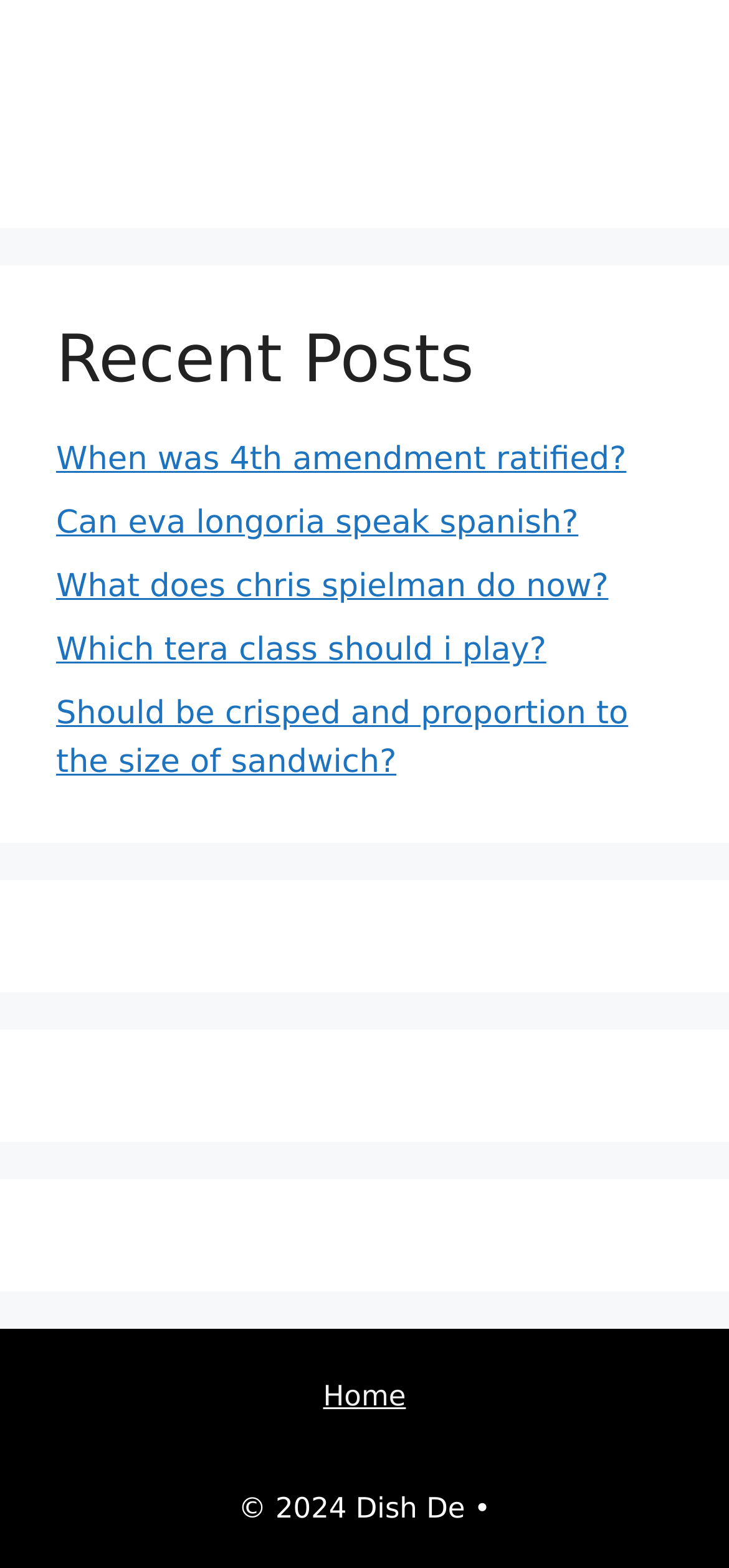Provide the bounding box coordinates for the UI element that is described as: "When was 4th amendment ratified?".

[0.077, 0.281, 0.859, 0.305]